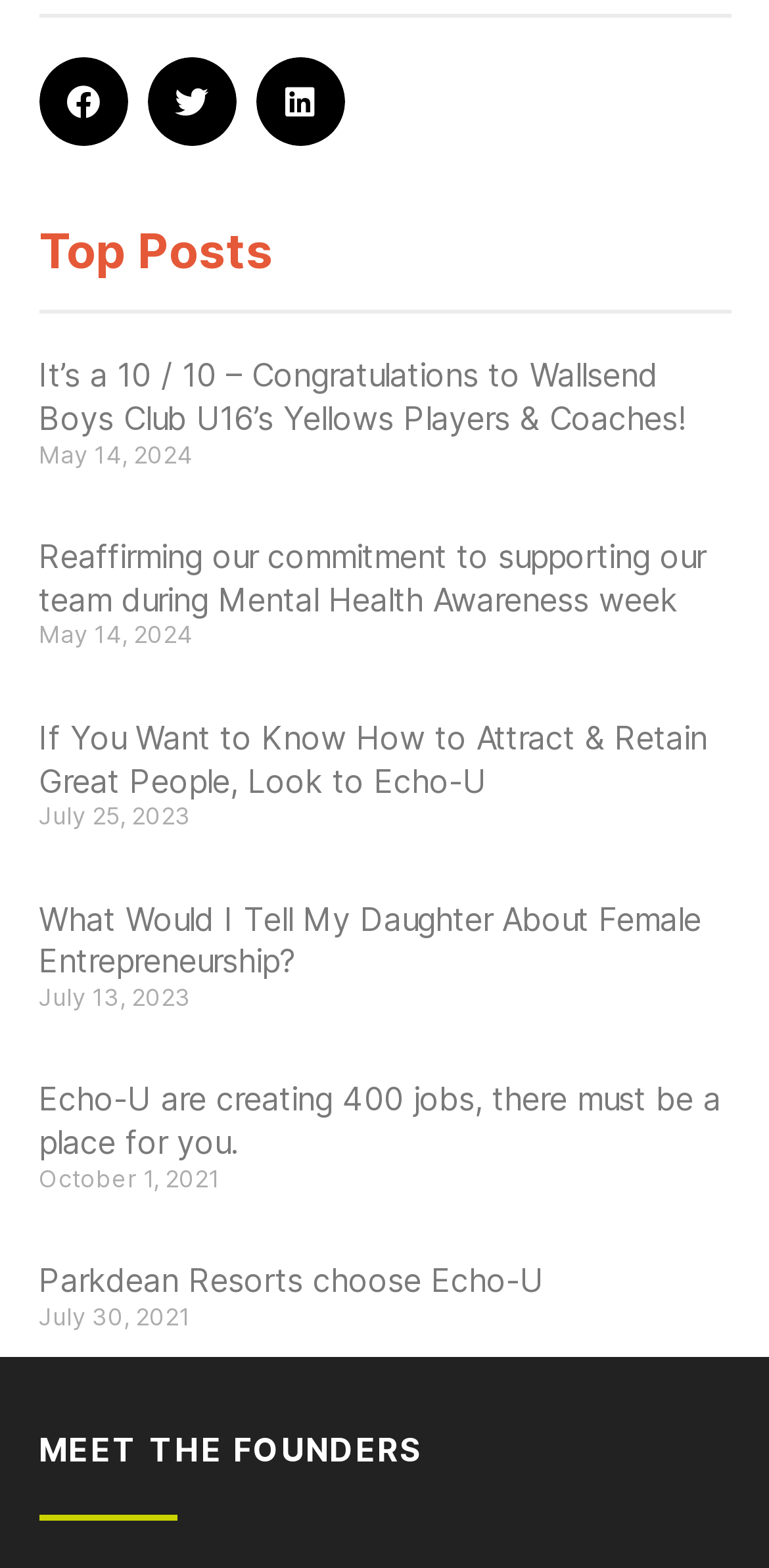Please find the bounding box for the UI component described as follows: "aria-label="Share on twitter"".

[0.191, 0.036, 0.306, 0.093]